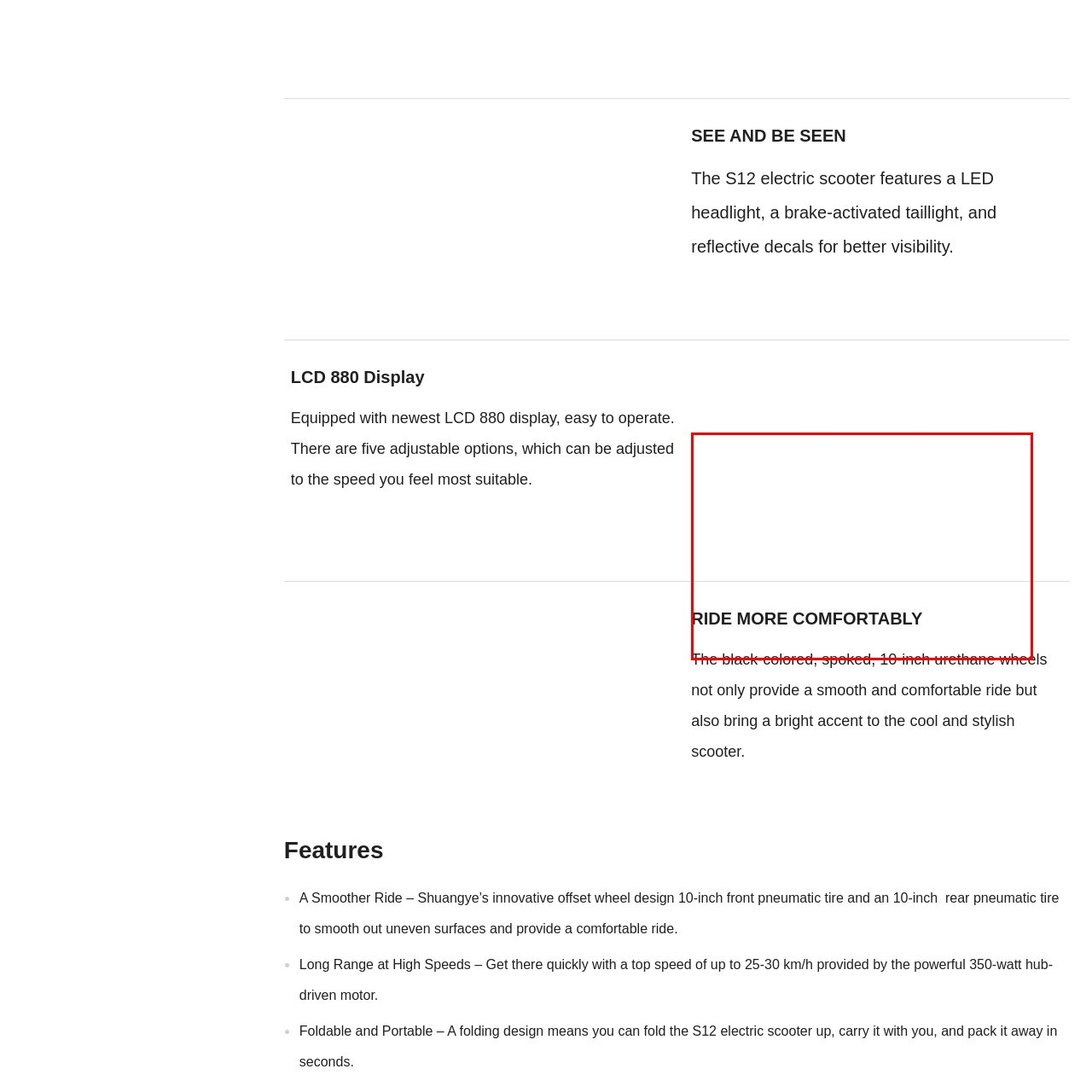Generate a comprehensive caption for the picture highlighted by the red outline.

The image showcases the robust design of the S12 electric scooter's wheels, highlighting the black-colored, spoked, 10-inch urethane wheels. These wheels are engineered to not only deliver a smooth and comfortable ride but also add a stylish touch to the scooter's overall appearance. Promoting enhanced ride quality, the wheel design is central to the scooter's performance, ensuring stability and maneuverability over various surfaces. This feature is summarized under the heading "RIDE MORE COMFORTABLY," emphasizing the importance of comfort and aesthetics in the scooter's engineering.